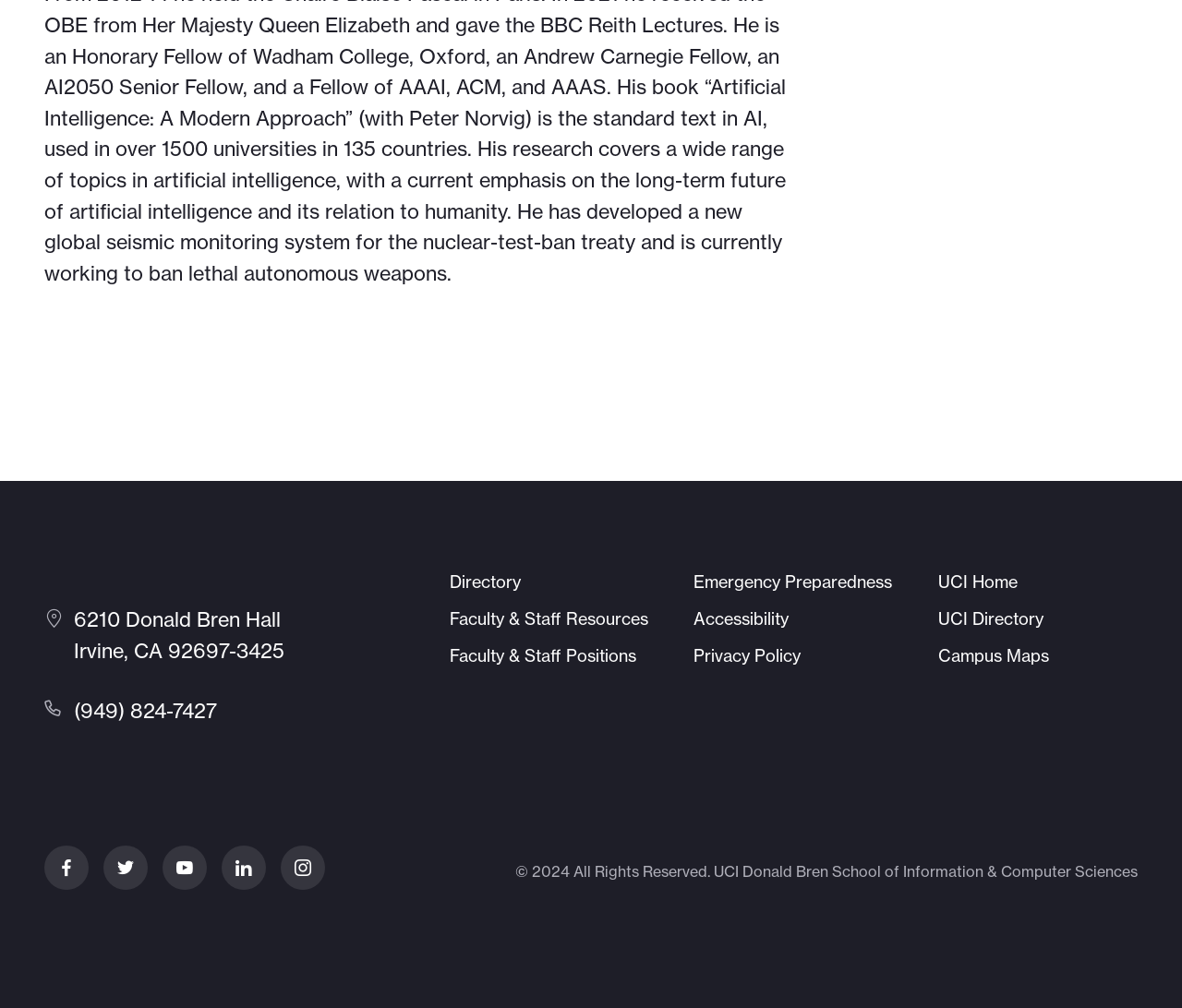Locate the bounding box coordinates of the element that needs to be clicked to carry out the instruction: "View the Directory". The coordinates should be given as four float numbers ranging from 0 to 1, i.e., [left, top, right, bottom].

[0.38, 0.567, 0.44, 0.588]